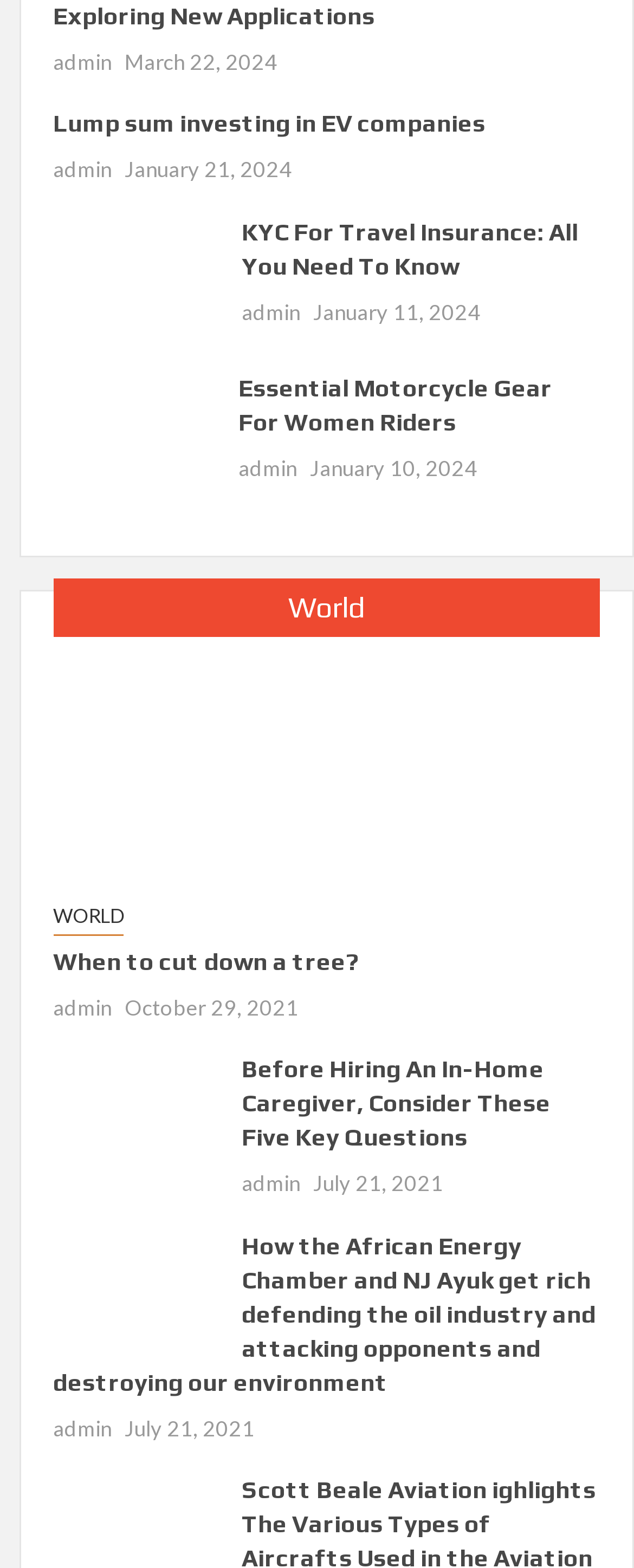Determine the bounding box coordinates for the element that should be clicked to follow this instruction: "Explore 'Essential Motorcycle Gear For Women Riders'". The coordinates should be given as four float numbers between 0 and 1, in the format [left, top, right, bottom].

[0.084, 0.236, 0.93, 0.28]